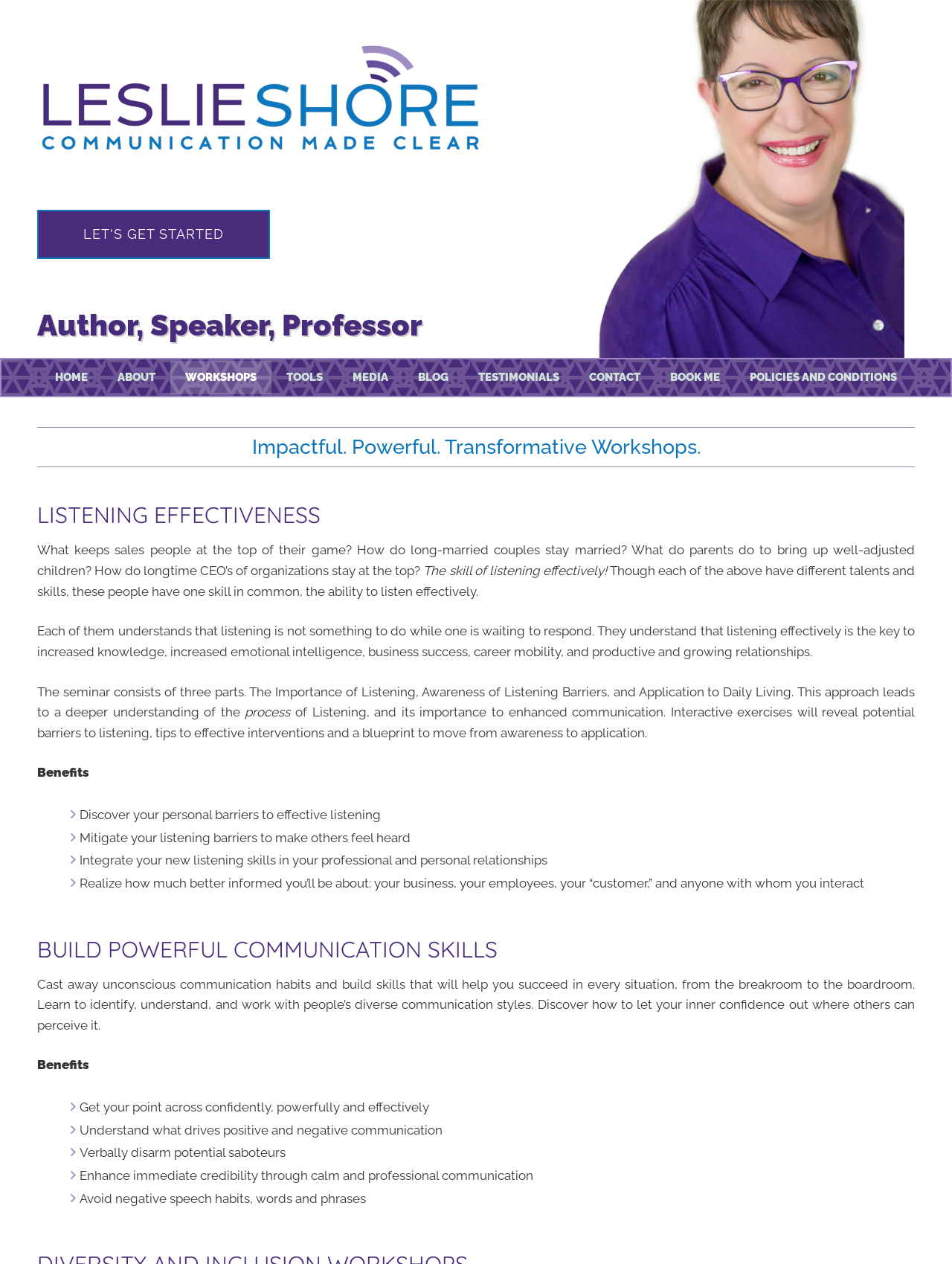Respond with a single word or phrase to the following question: What is the main topic of this webpage?

Effective Communication Skills